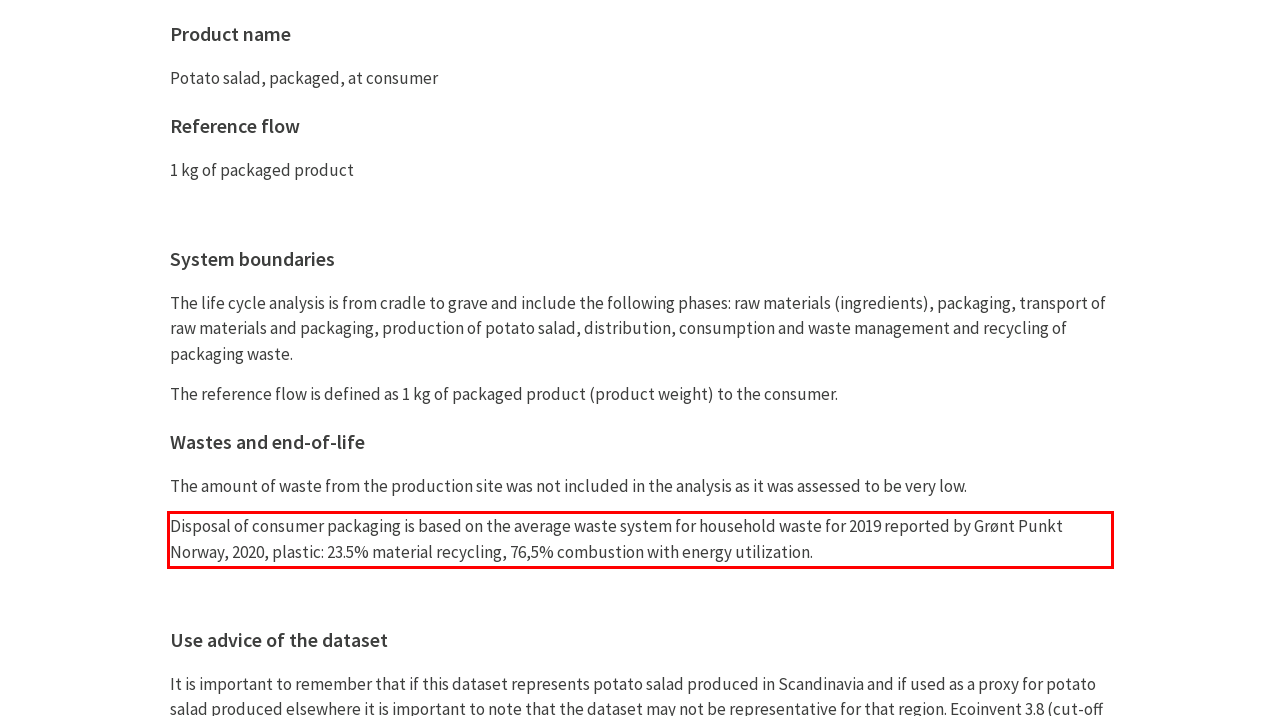Identify the text within the red bounding box on the webpage screenshot and generate the extracted text content.

Disposal of consumer packaging is based on the average waste system for household waste for 2019 reported by Grønt Punkt Norway, 2020, plastic: 23.5% material recycling, 76,5% combustion with energy utilization.